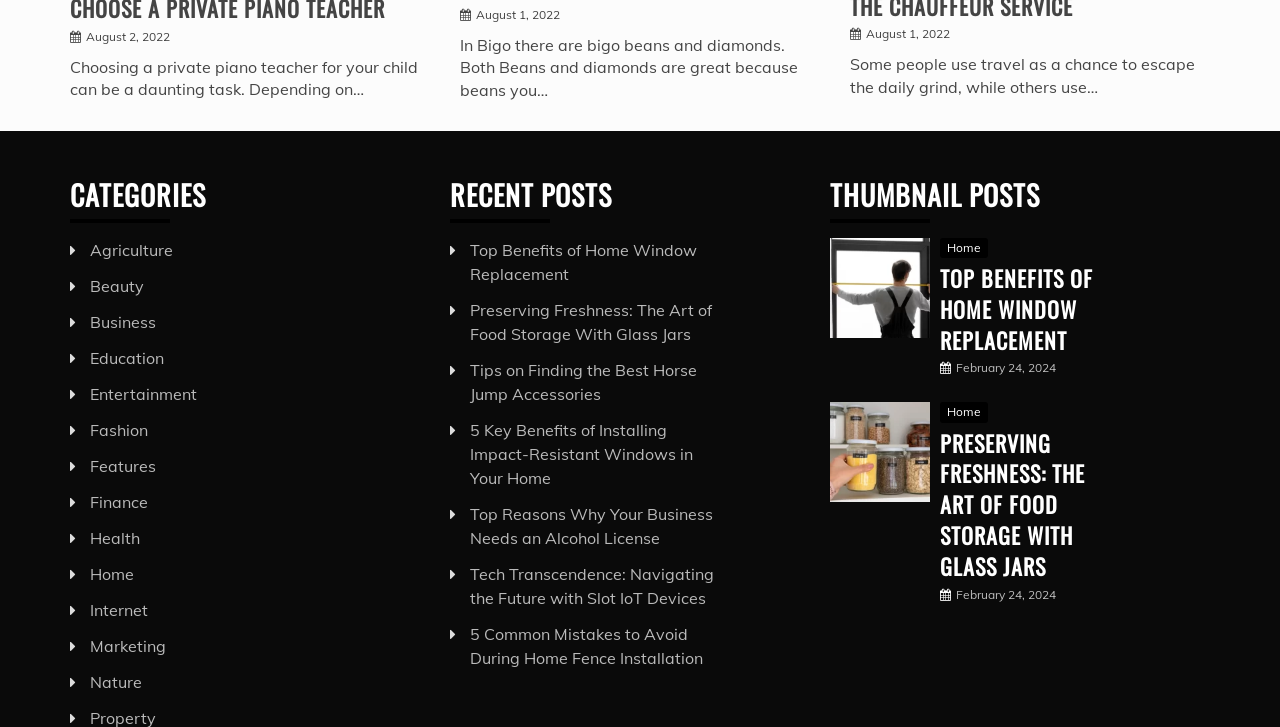Determine the bounding box for the UI element as described: "Fashion". The coordinates should be represented as four float numbers between 0 and 1, formatted as [left, top, right, bottom].

[0.07, 0.577, 0.116, 0.605]